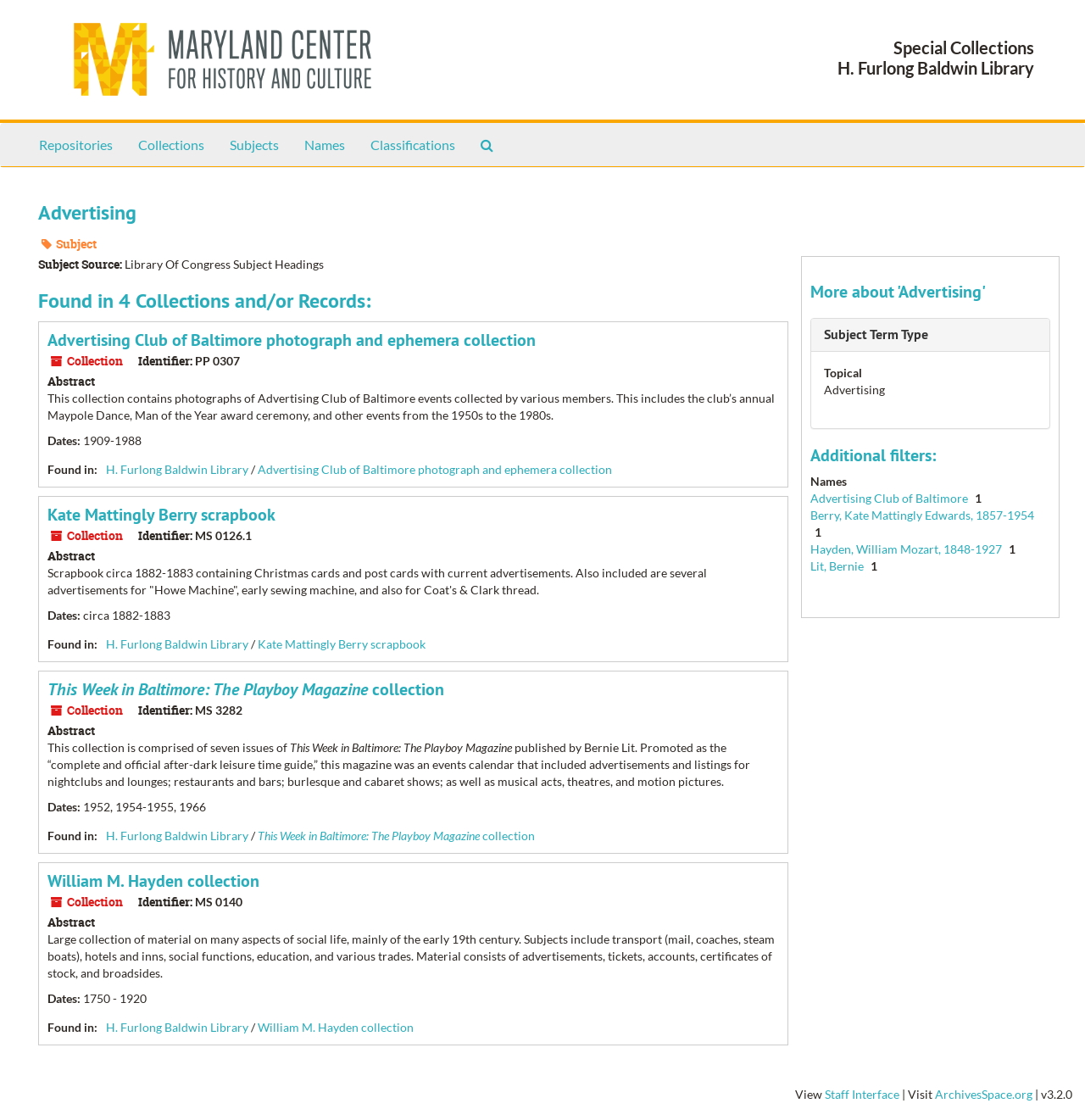What is the subject source of the 'Advertising' subject?
Using the visual information, reply with a single word or short phrase.

Library of Congress Subject Headings